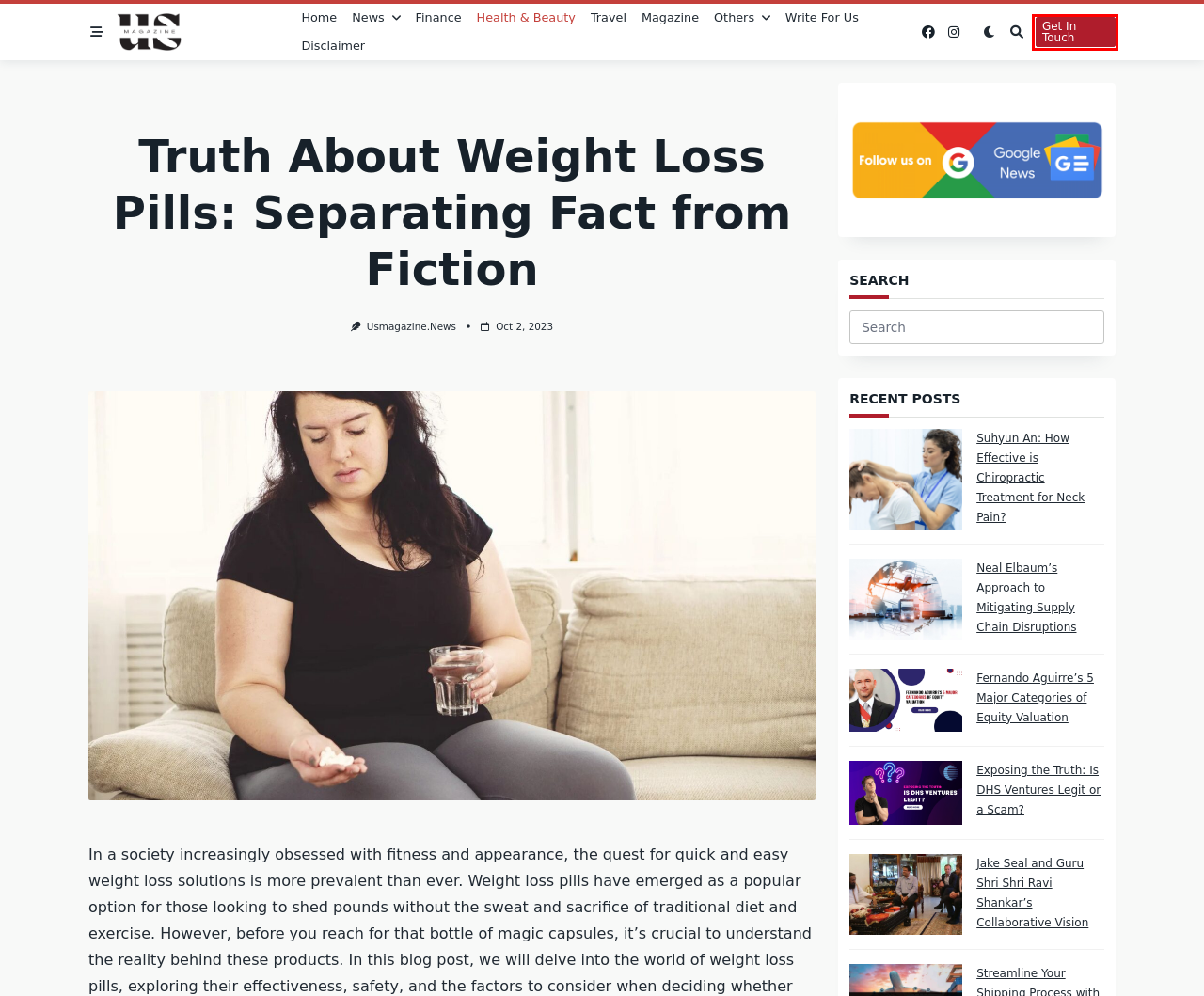Look at the screenshot of a webpage where a red rectangle bounding box is present. Choose the webpage description that best describes the new webpage after clicking the element inside the red bounding box. Here are the candidates:
A. Write For Us - US Magazine
B. News - US Magazine
C. Health & Beauty - US Magazine
D. Neal Elbaum Approach to Mitigating Supply Chain Disruptions
E. Travel - US Magazine
F. Contact - US Magazine
G. Jake Seal and Guru Shri Shri Ravi Shankar's Collaborative Vision
H. Disclaimer - US Magazine

F